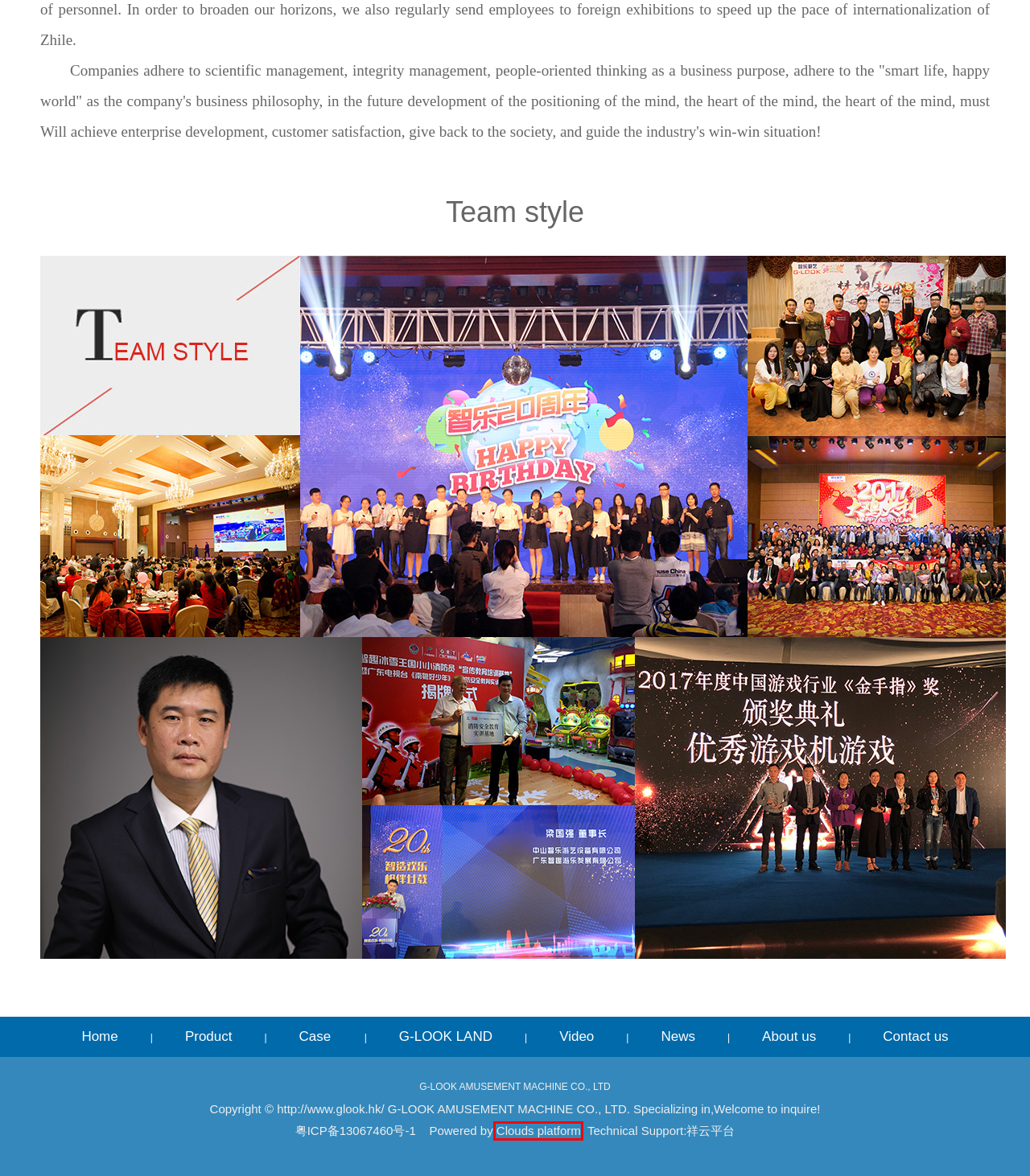Consider the screenshot of a webpage with a red bounding box and select the webpage description that best describes the new page that appears after clicking the element inside the red box. Here are the candidates:
A. Enterprise honor-G-LOOK AMUSEMENT MACHINE CO., LTD.
B. G-LOOK LAND-G-LOOK AMUSEMENT MACHINE CO., LTD.
C. OTHER【工厂 厂家 生产厂家】-Zhongshan Zhile Recreational Equipment Co., Ltd.
D. Contact information-G-LOOK AMUSEMENT MACHINE CO., LTD.
E. TRAIN【工厂 厂家 生产厂家】-Zhongshan Zhile Recreational Equipment Co., Ltd.
F. REDEMPTION【工厂 厂家 生产厂家】-Zhongshan Zhile Recreational Equipment Co., Ltd.
G. 网站建设_网站设计制作公司-做网络营销,找【祥云平台】
H. Video zone-G-LOOK AMUSEMENT MACHINE CO., LTD.

G